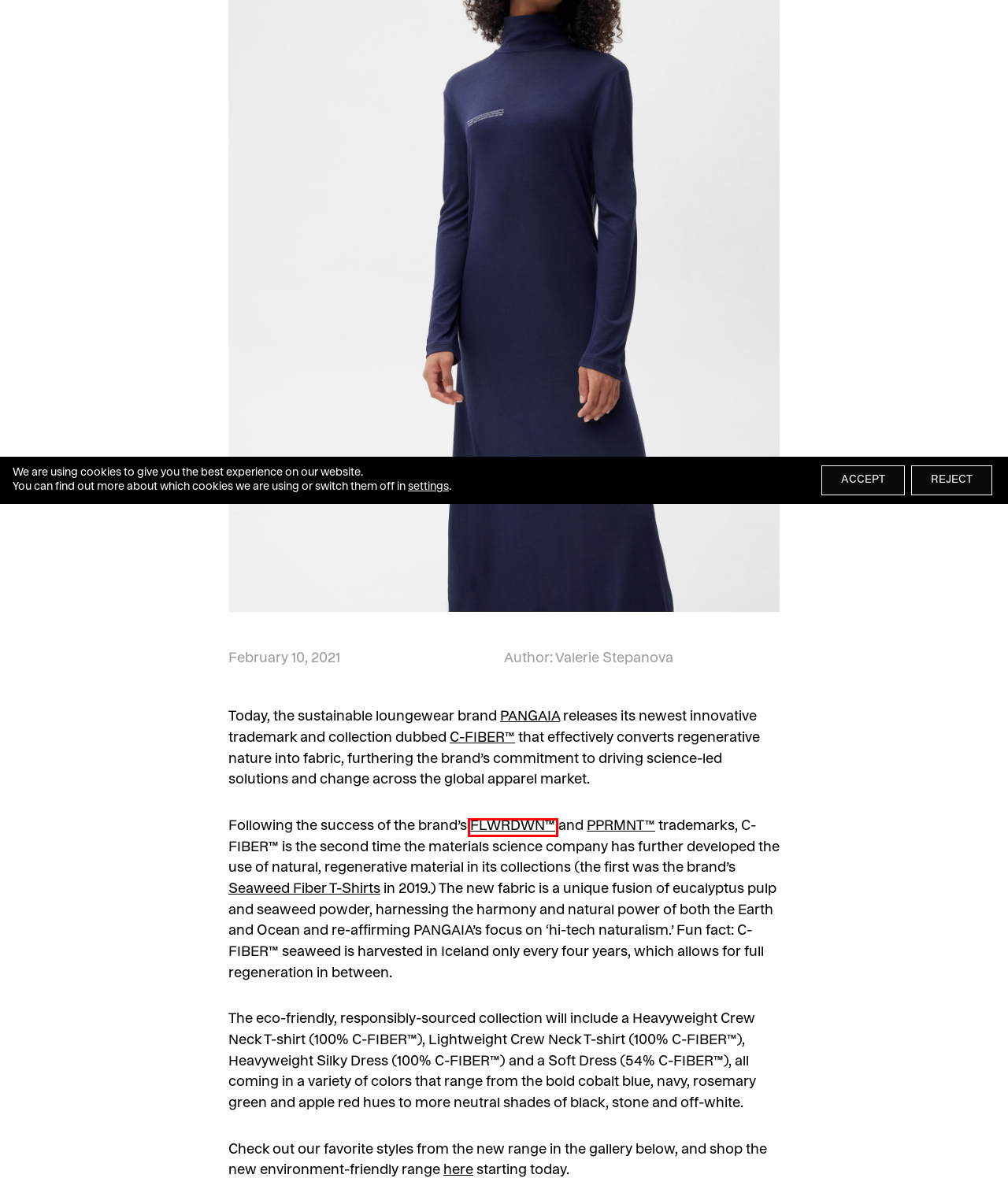Given a screenshot of a webpage with a red bounding box around an element, choose the most appropriate webpage description for the new page displayed after clicking the element within the bounding box. Here are the candidates:
A. Flwrdwn | Breathable Fabric | Pangaia
B. New PANGAIA Line Inspired by #TOGETHERFUND x WJSFF - V Magazine
C. PANGAIA Takes On Sustainable Cashmere - V Magazine
D. SUBSCRIBE
E. ABOUT - V Magazine
F. Pprmint Oil Treatment | Pangaia
G. TEAM | MASTHEAD - V Magazine
H. Pangaia C-fiber™ Capsule

A